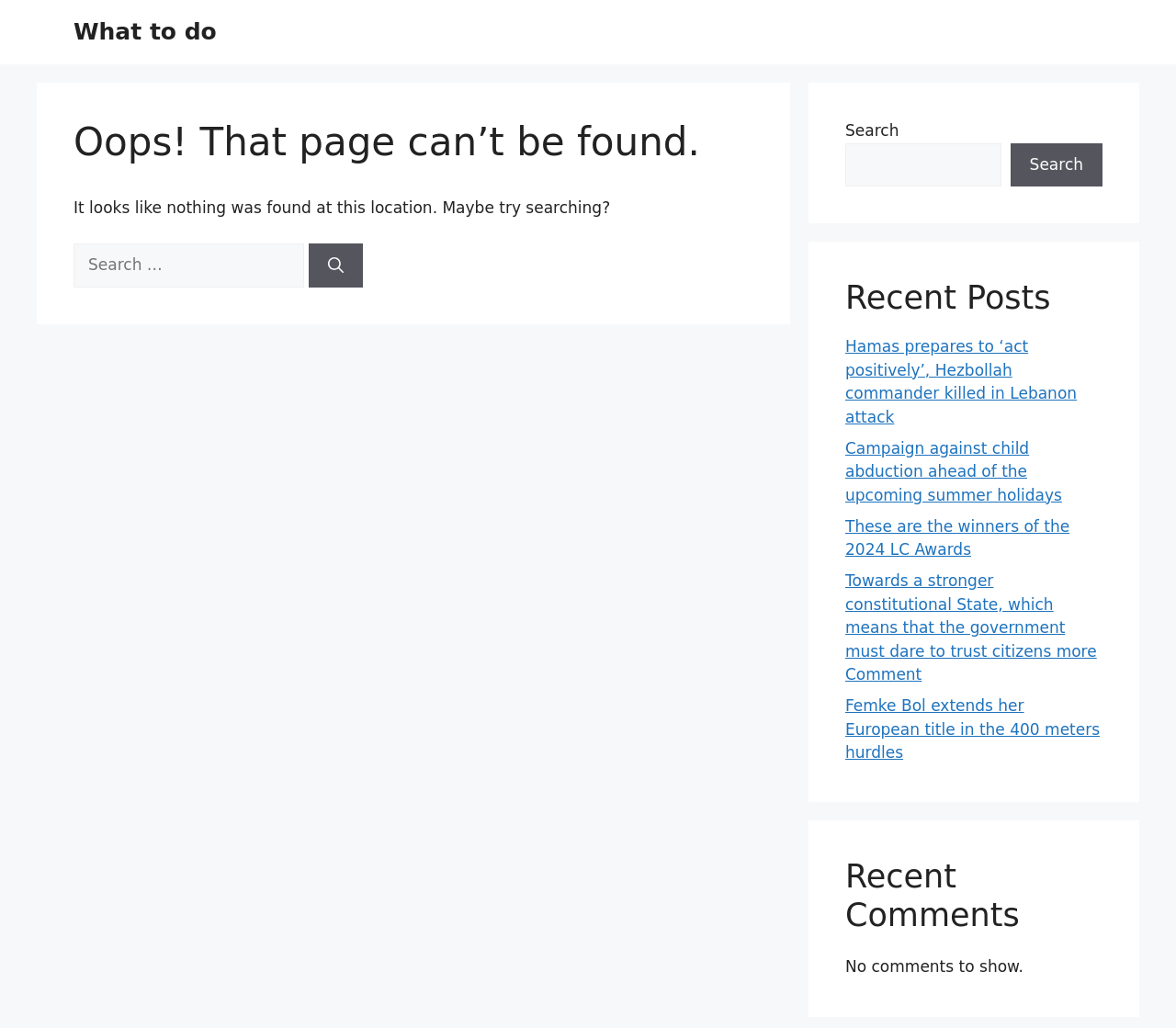Respond concisely with one word or phrase to the following query:
What is the topic of the first recent post?

Hamas prepares to ‘act positively’